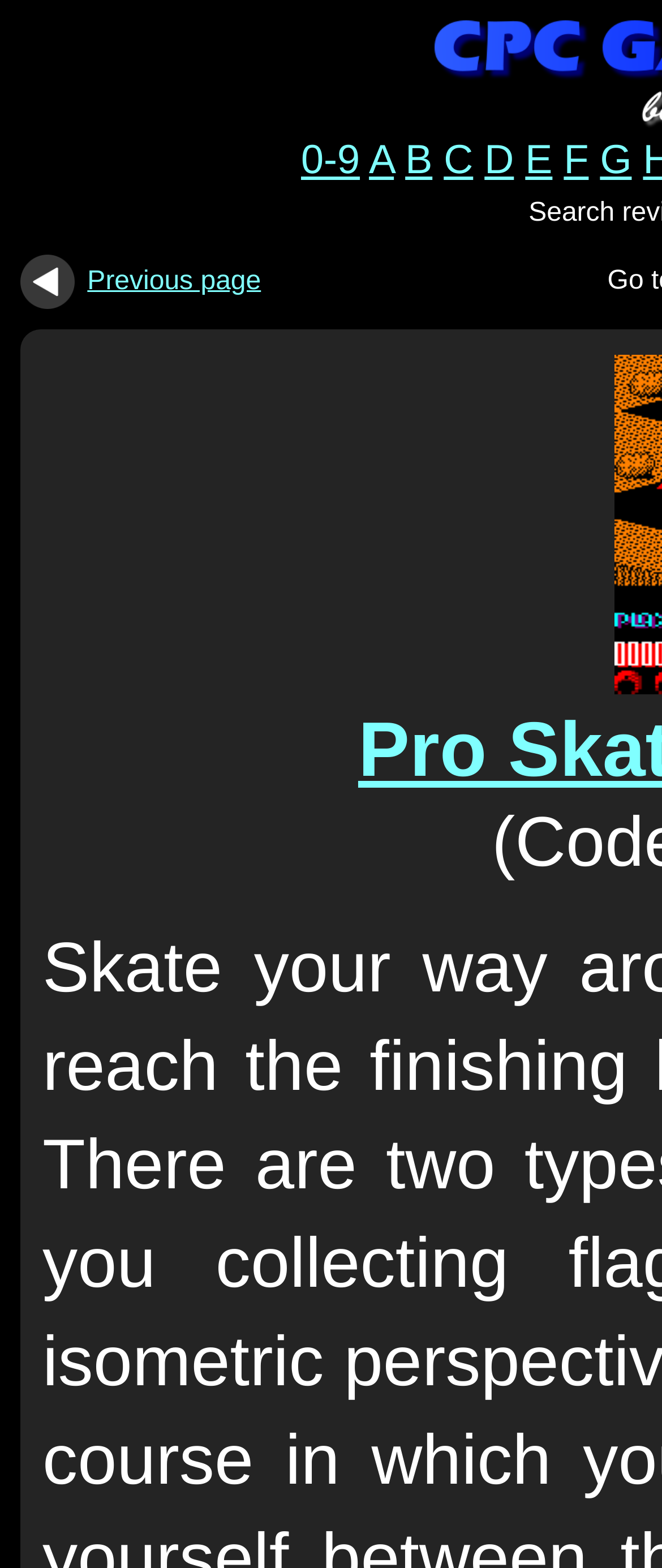Extract the bounding box coordinates for the UI element described by the text: "Previous page". The coordinates should be in the form of [left, top, right, bottom] with values between 0 and 1.

[0.132, 0.17, 0.394, 0.188]